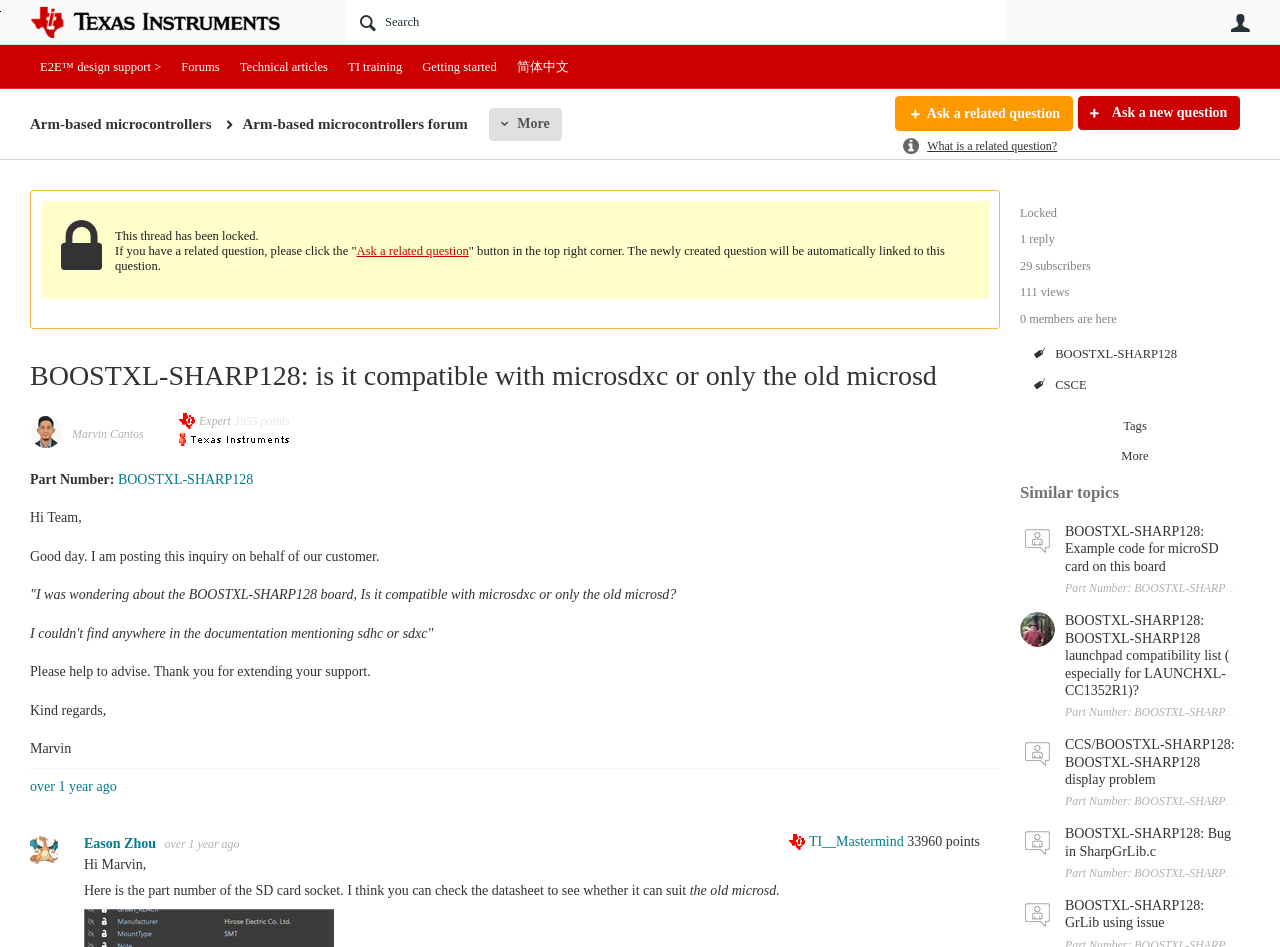Determine the bounding box coordinates for the region that must be clicked to execute the following instruction: "Search in the forum".

[0.27, 0.0, 0.786, 0.046]